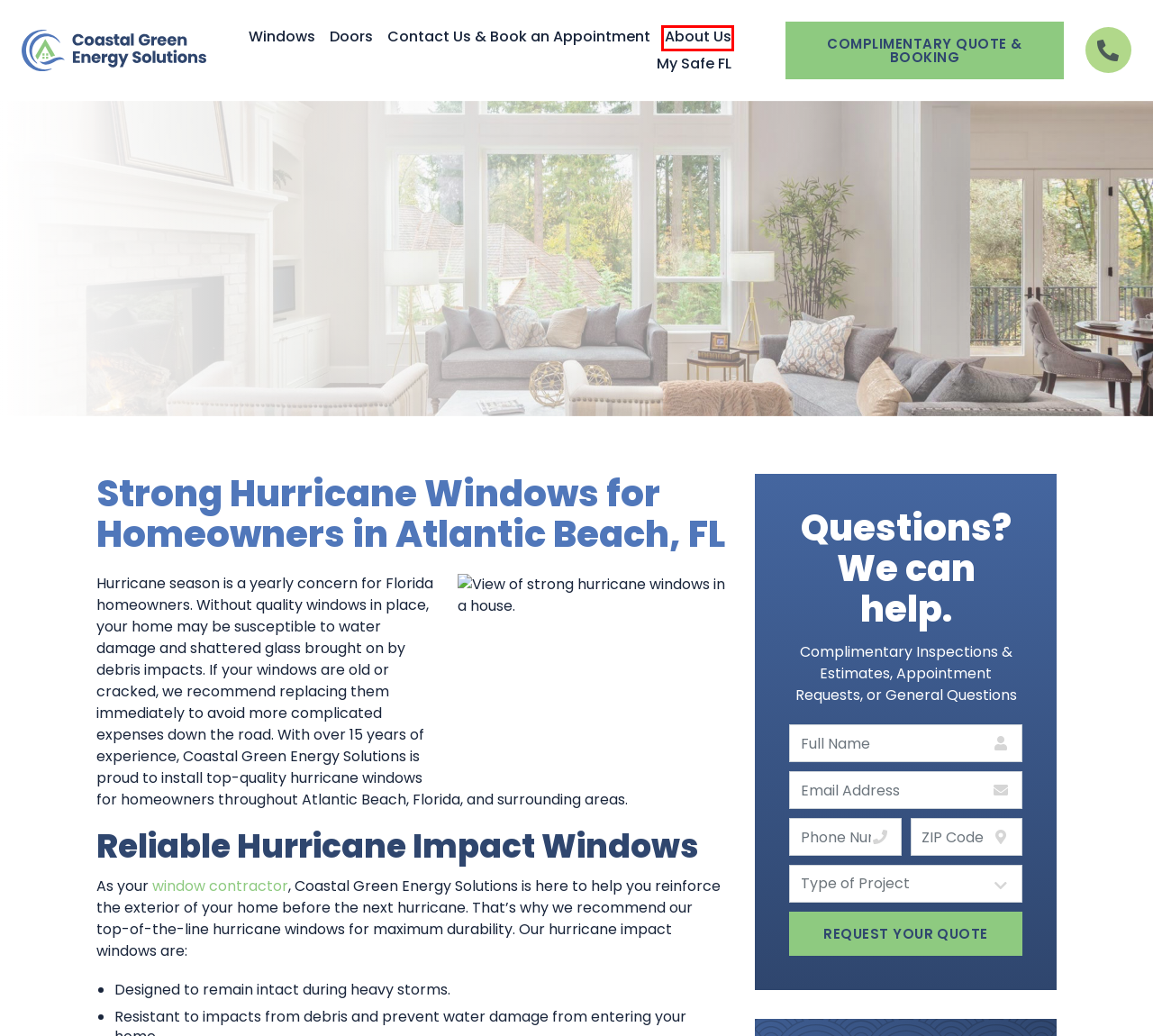Review the screenshot of a webpage that includes a red bounding box. Choose the most suitable webpage description that matches the new webpage after clicking the element within the red bounding box. Here are the candidates:
A. Replacement Home Windows | Coastal Green Energy Solutions
B. Testimonials | Coastal Green Energy Solutions
C. Replacement Home Doors | Coastal Green Energy Solutions
D. Home Window & Door Replacement | Coastal Green Energy Solutions
E. Our Privacy Policies | Coastal Green Energy Solutions
F. My Safe Florida Home |
G. Contact Us | Coastal Green Energy Solutions
H. Window & Door Replacement Company | Coastal Green Energy Solutions

H